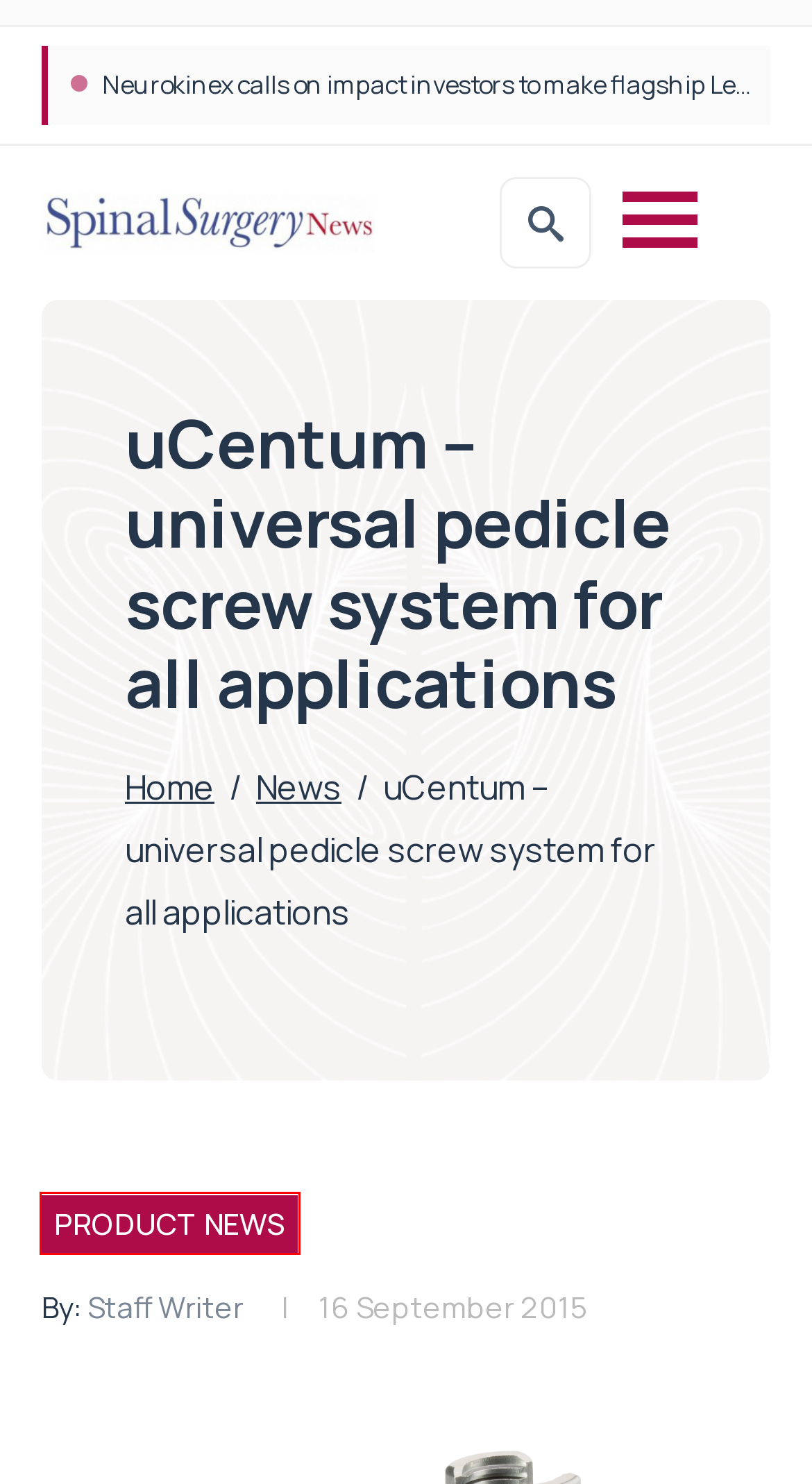View the screenshot of the webpage containing a red bounding box around a UI element. Select the most fitting webpage description for the new page shown after the element in the red bounding box is clicked. Here are the candidates:
A. NCIP rollout to 400 consultant spinal surgeons - Spinal Surgery News
B. JOURNAL REVIEWS Archives - Spinal Surgery News
C. Home - Spinal Surgery News
D. PRODUCT NEWS Archives - Spinal Surgery News
E. Chronic pain linked to socioeconomic background - Spinal Surgery News
F. News - Spinal Surgery News
G. Staff Writer, Author at Spinal Surgery News
H. Spinal anesthesiologist in Focus Q&A with Amy Shore - Spinal Surgery News

D